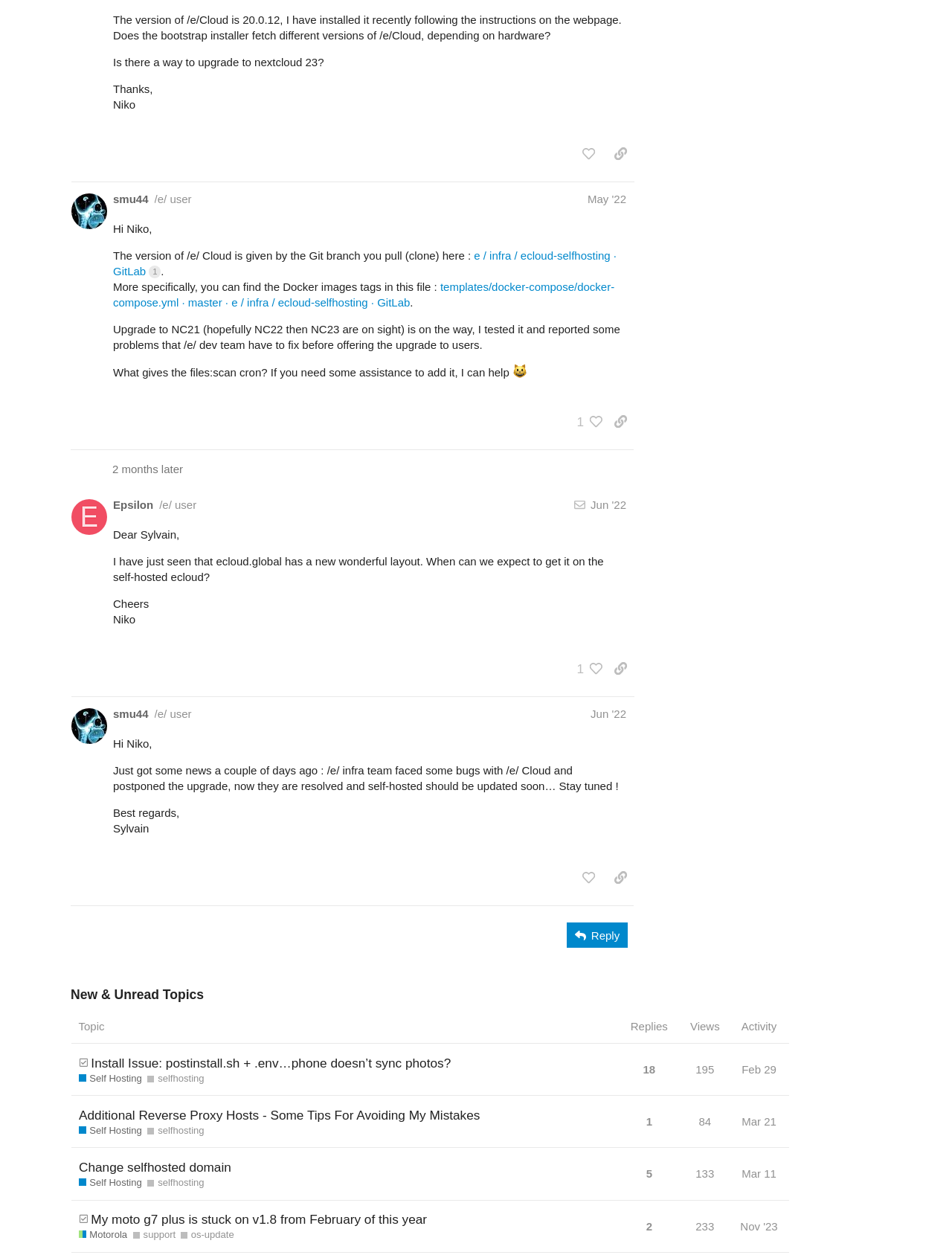Identify the bounding box coordinates of the region that should be clicked to execute the following instruction: "like this post".

[0.604, 0.112, 0.633, 0.133]